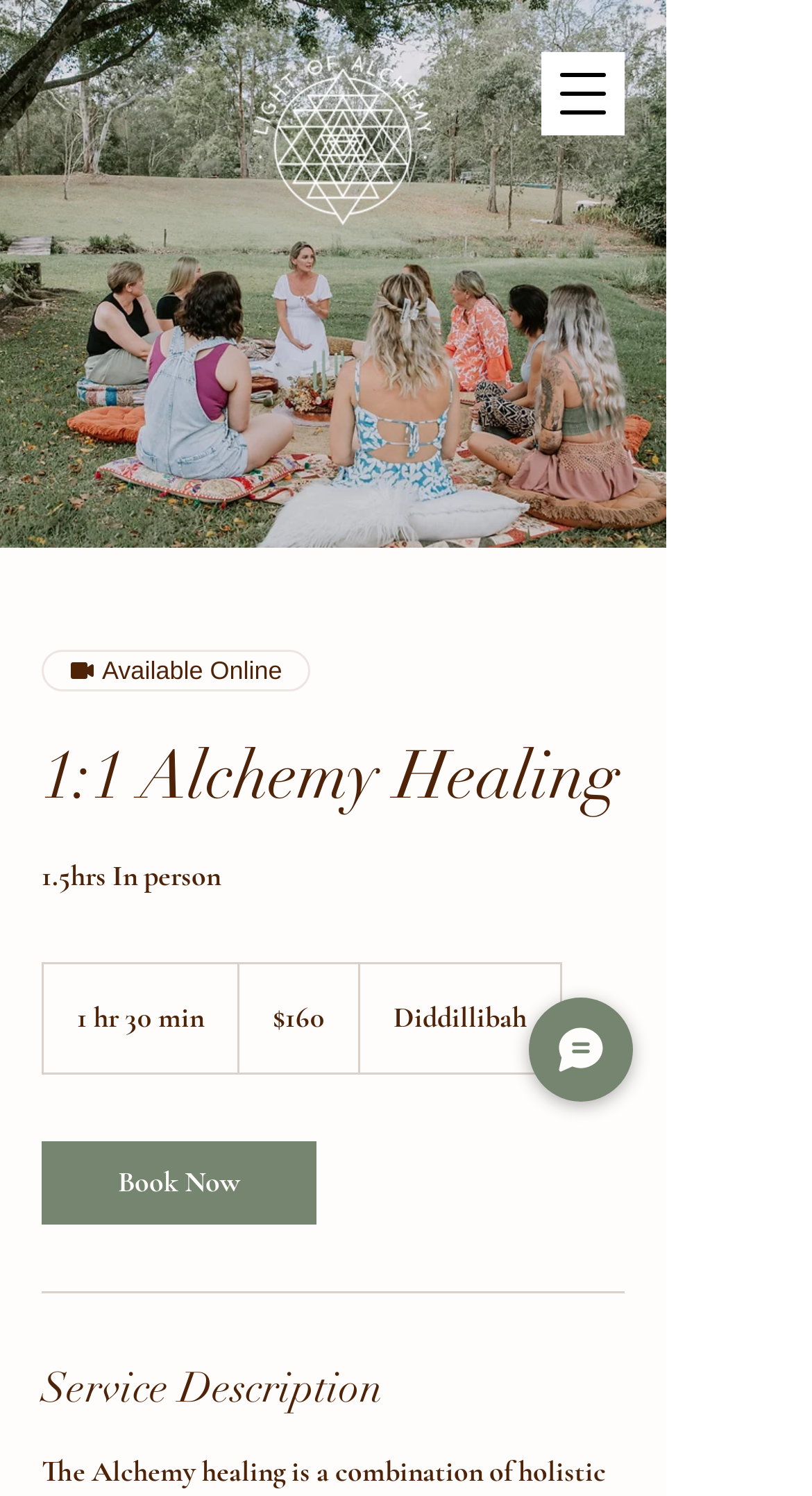Based on the visual content of the image, answer the question thoroughly: What is the location of the in-person Alchemy Healing service?

I found the location by looking at the section that describes the 1.5hrs in-person Alchemy Healing service, where it says 'Diddillibah' as the location.